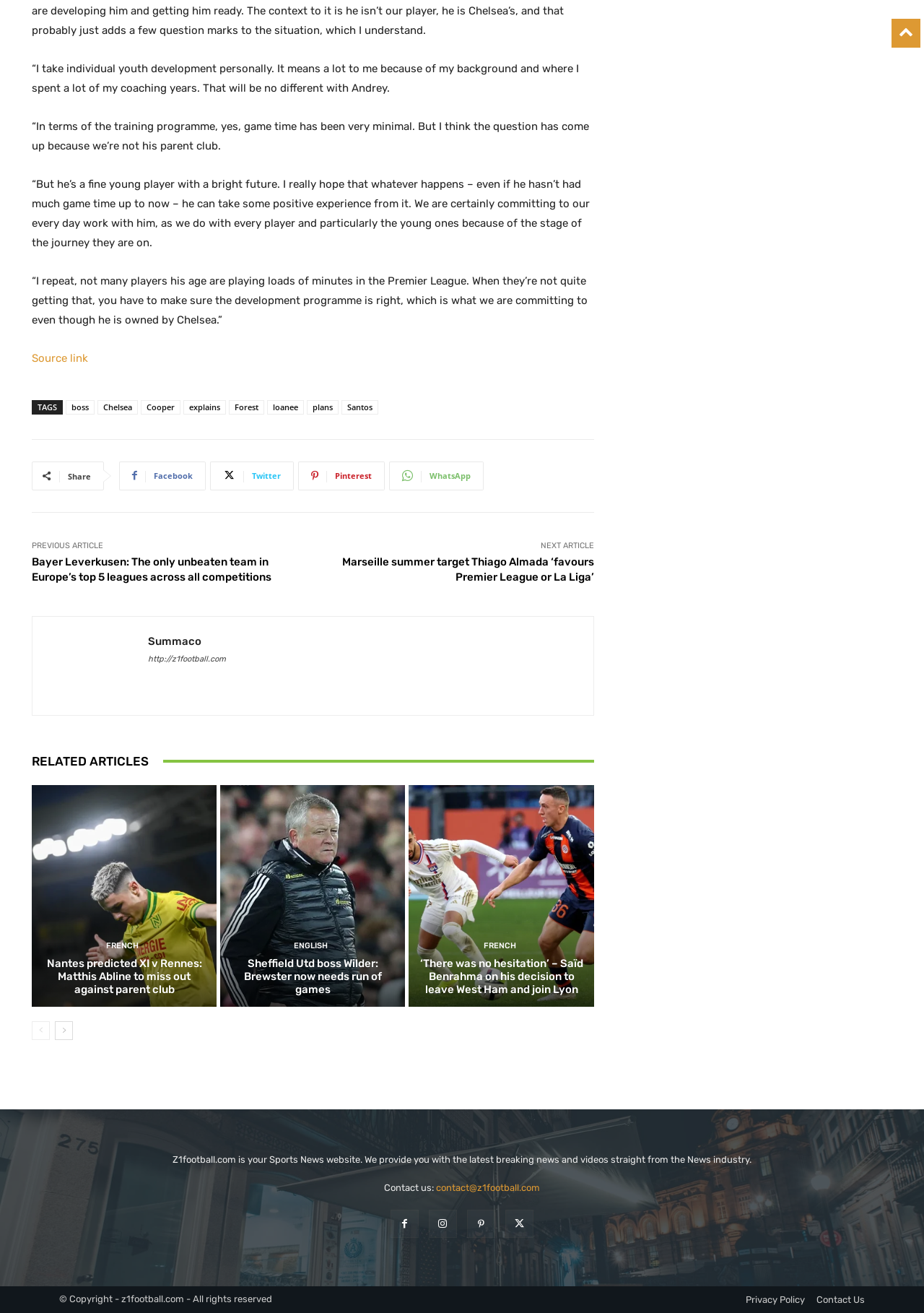Please determine the bounding box coordinates of the element's region to click in order to carry out the following instruction: "Contact us via email". The coordinates should be four float numbers between 0 and 1, i.e., [left, top, right, bottom].

[0.472, 0.9, 0.584, 0.909]